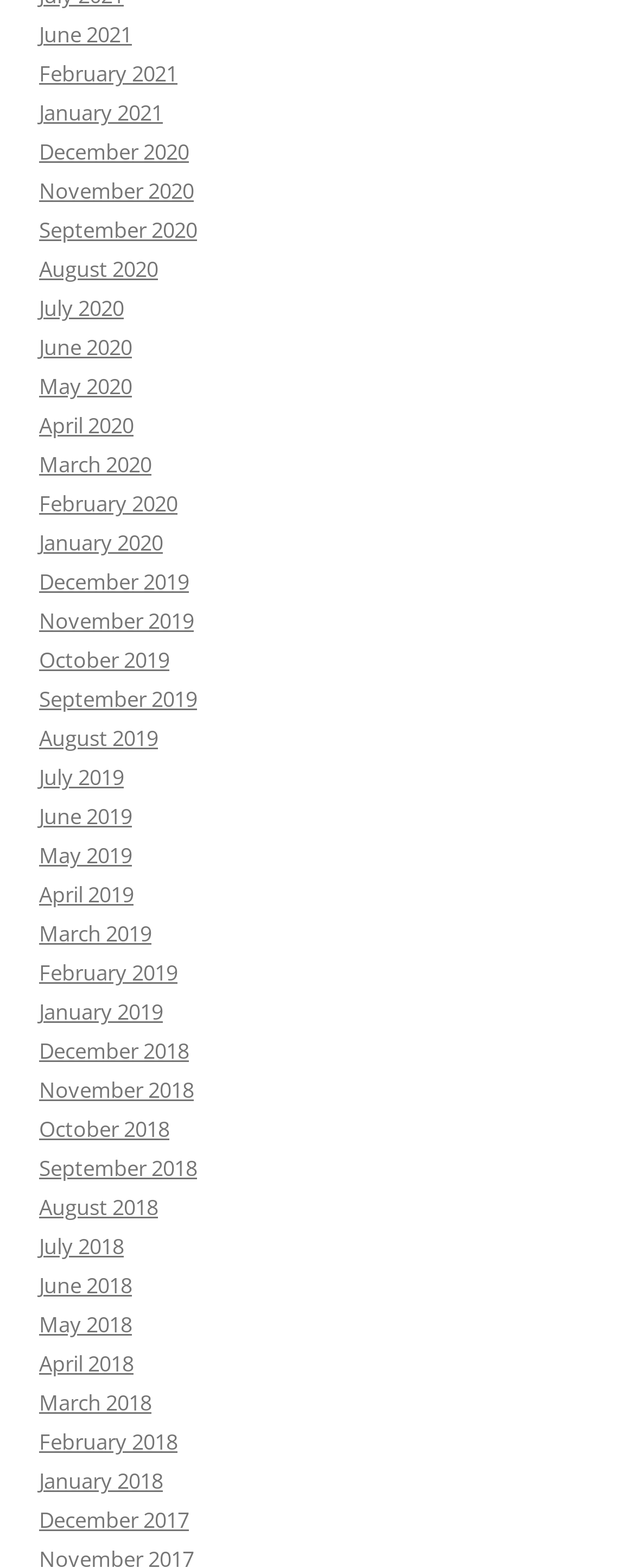Provide the bounding box coordinates for the area that should be clicked to complete the instruction: "view February 2021".

[0.062, 0.038, 0.279, 0.057]